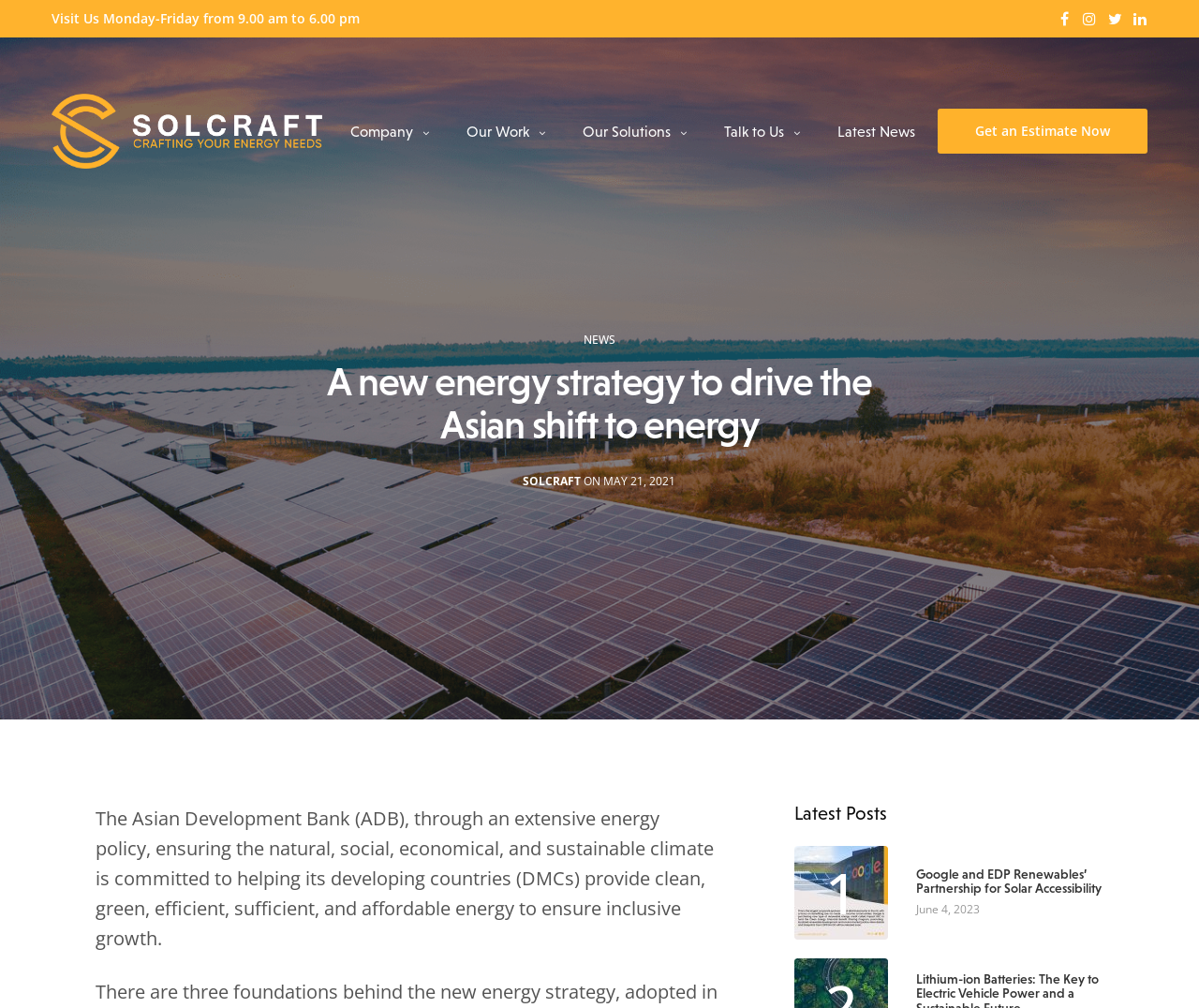What is the date of the latest post?
Can you give a detailed and elaborate answer to the question?

I found the date of the latest post in the static text element 'June 4, 2023' located below the latest news topic.